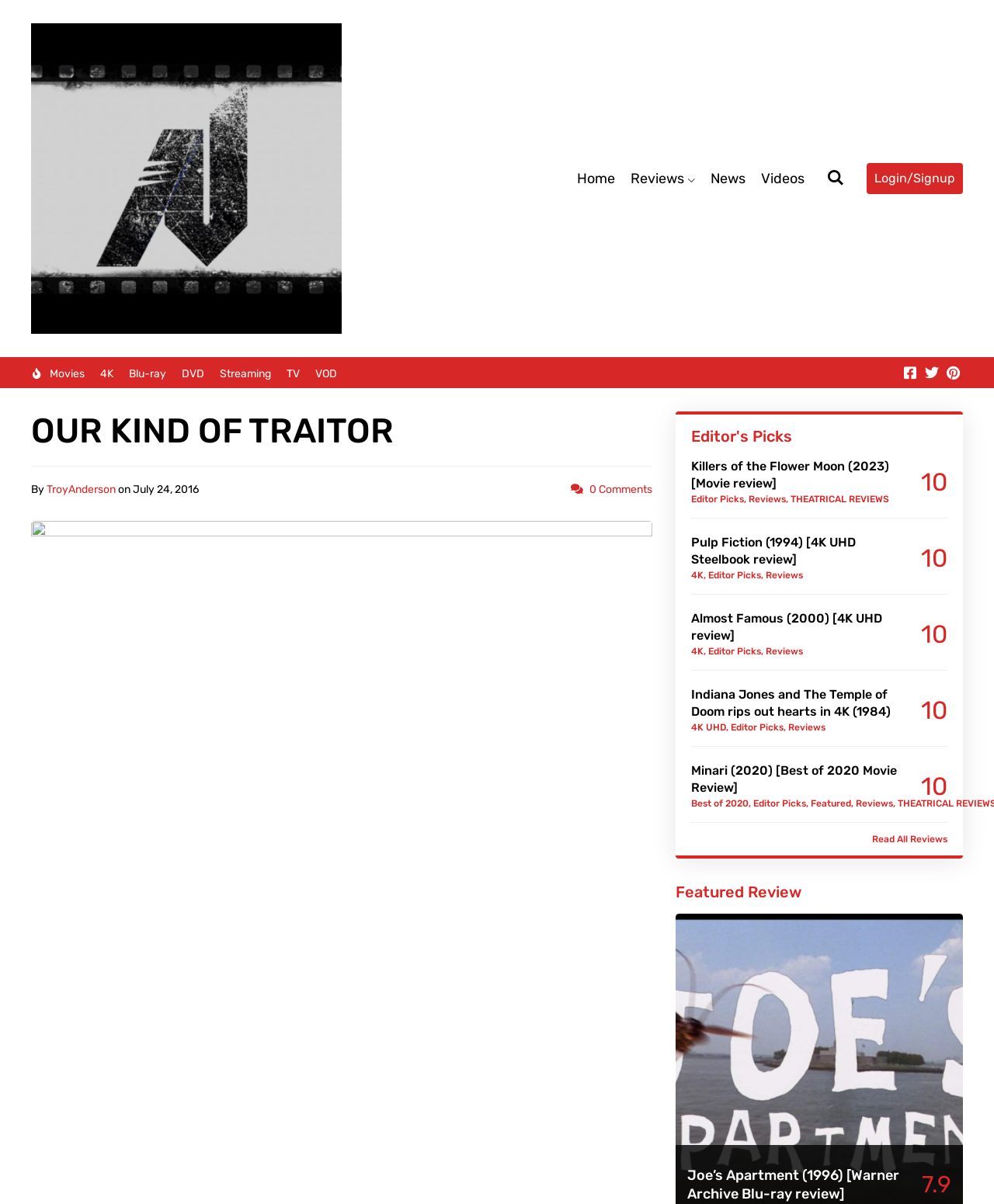Locate the bounding box of the user interface element based on this description: "Editor Picks".

[0.758, 0.663, 0.811, 0.671]